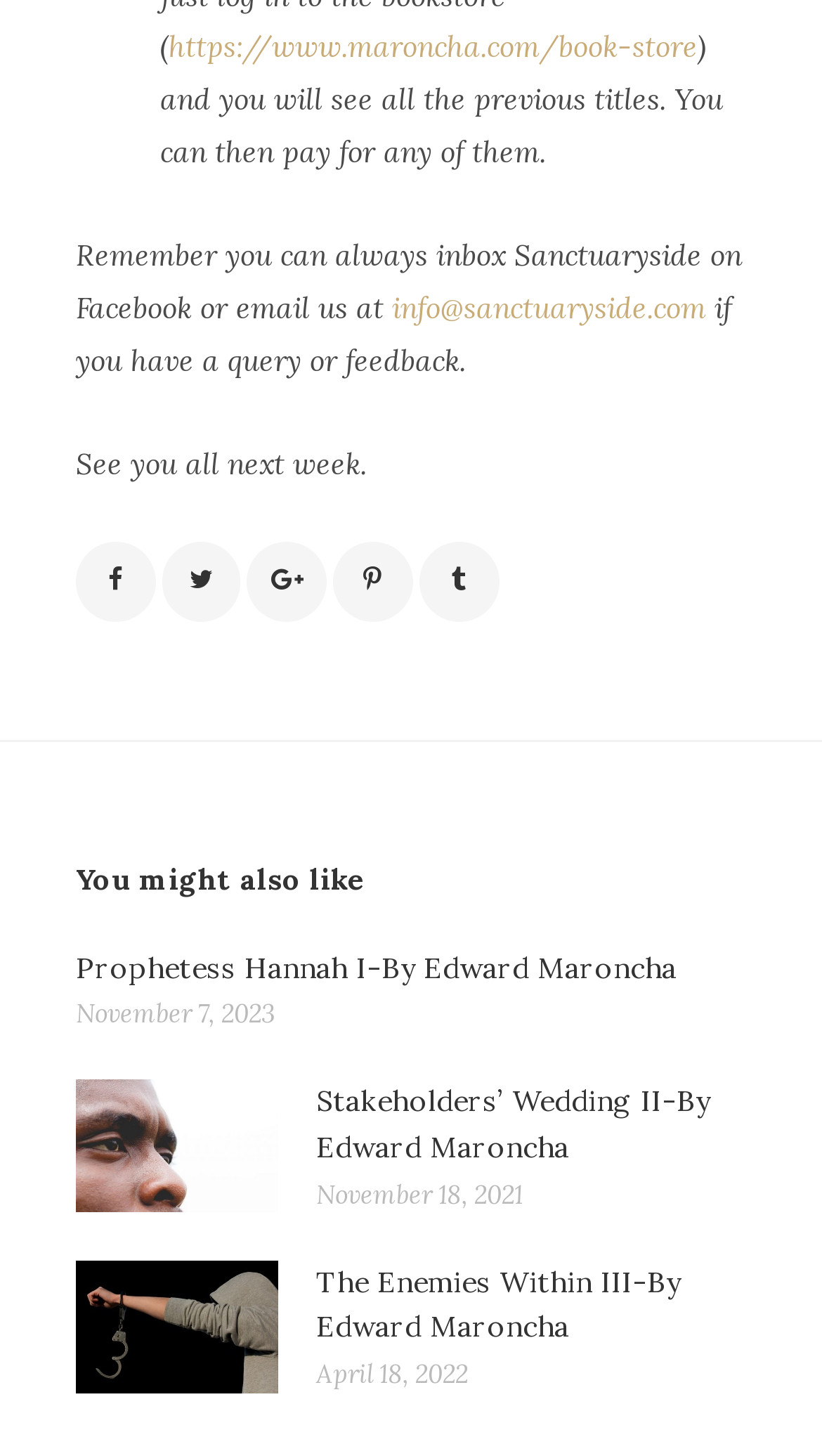What is the date of the latest book?
Please use the visual content to give a single word or phrase answer.

November 7, 2023